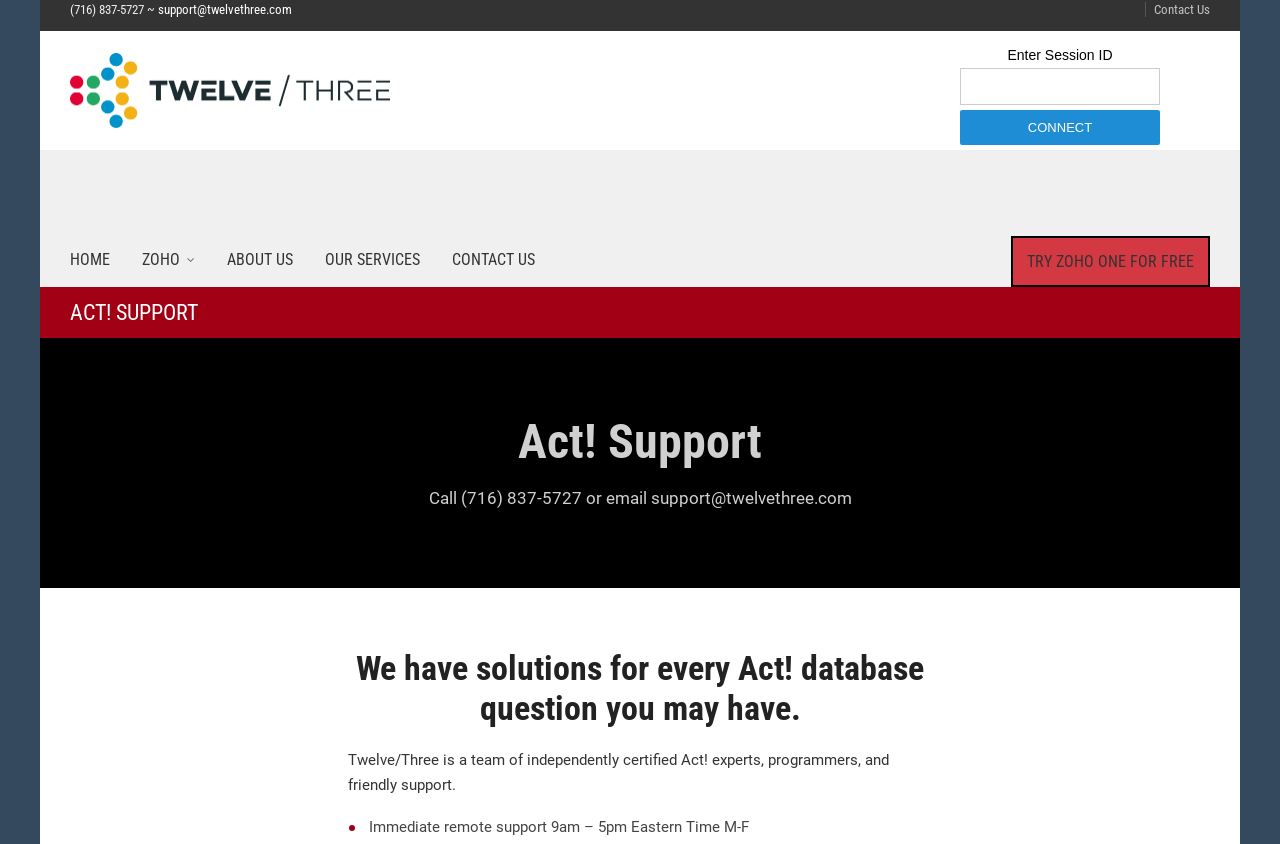Find the bounding box of the UI element described as follows: "Contact Us".

[0.353, 0.279, 0.418, 0.335]